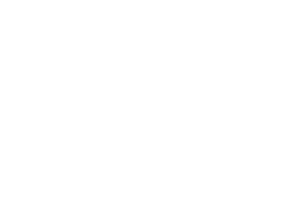What is the relevance of the image to homeowners?
Using the image, provide a detailed and thorough answer to the question.

The image is particularly relevant for those seeking economical alternatives to conventional heating methods, as highlighted in the accompanying text of the article, making it relevant to homeowners who want to maintain a pleasant environment during winter.